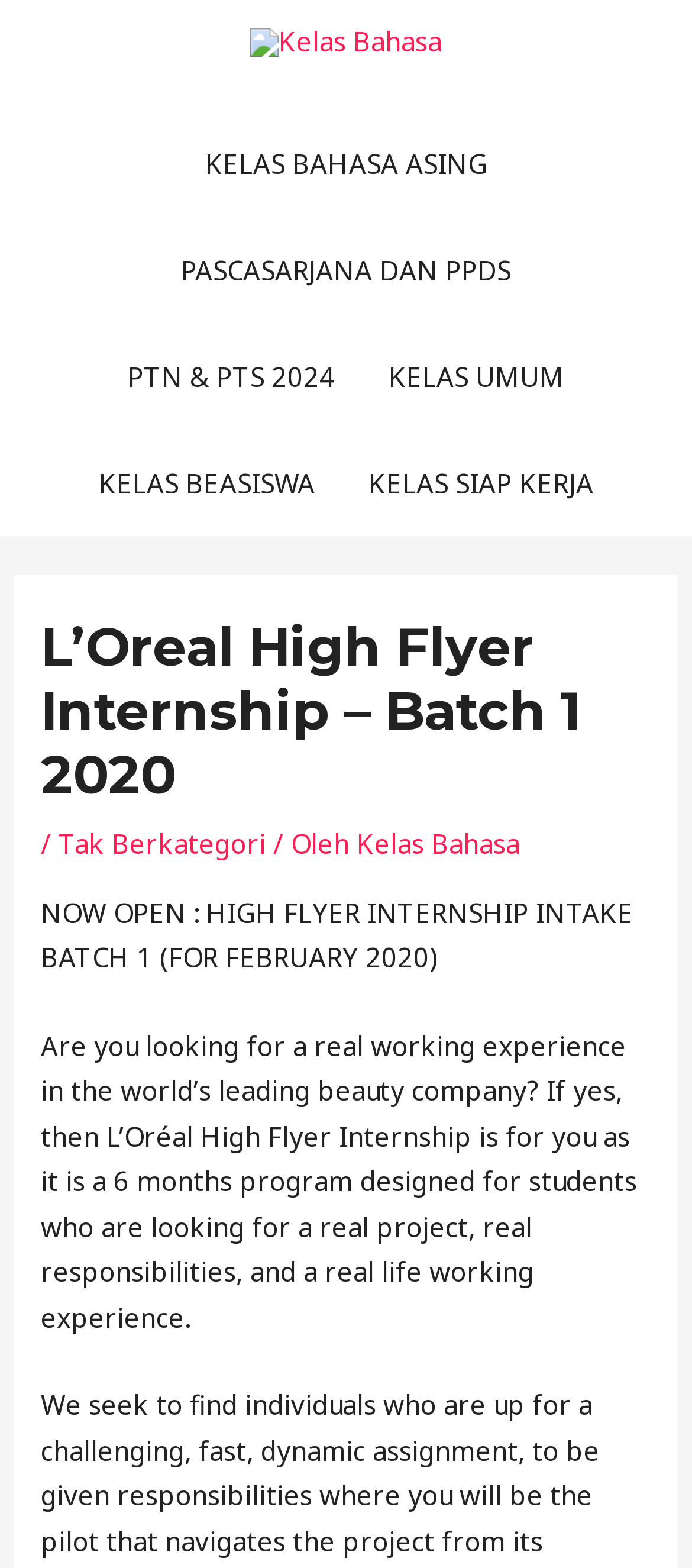Utilize the details in the image to thoroughly answer the following question: What is the company offering the internship program?

The company offering the internship program can be found in the description of the program, which states that it is a 'real working experience in the world’s leading beauty company', and the company is L’Oréal.